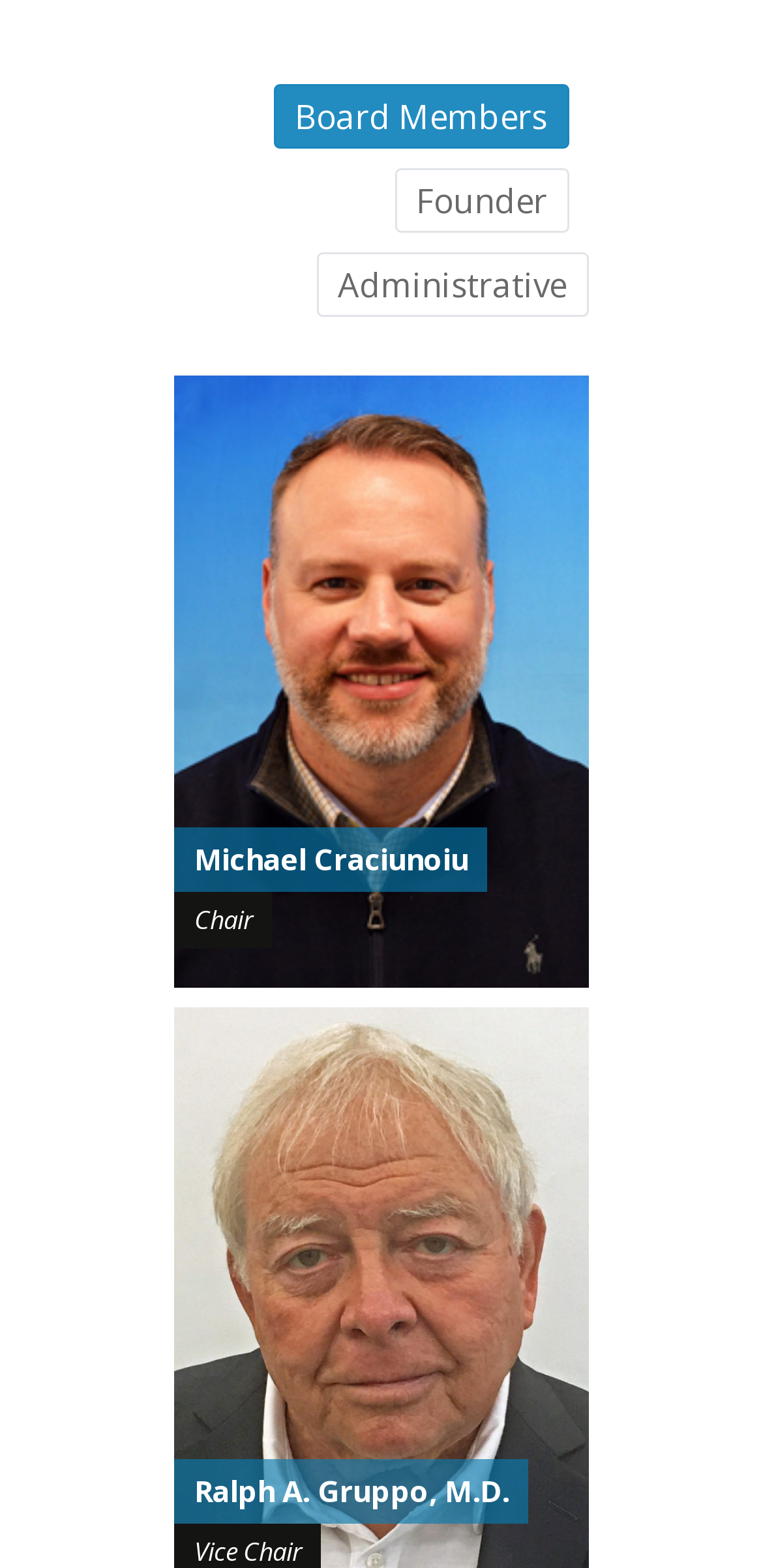Given the description "Administrative", provide the bounding box coordinates of the corresponding UI element.

[0.415, 0.161, 0.771, 0.203]